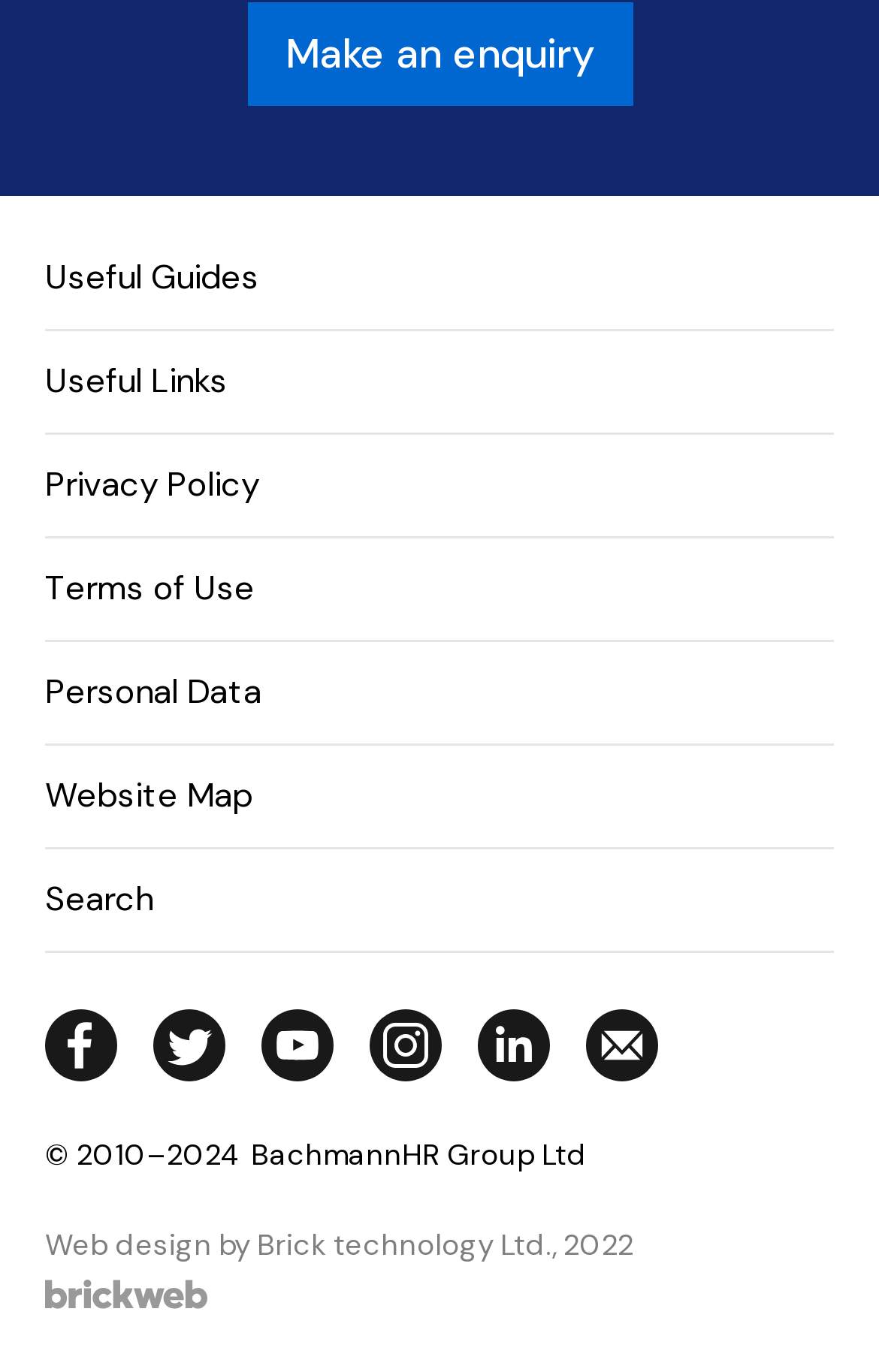Please give the bounding box coordinates of the area that should be clicked to fulfill the following instruction: "Read the Privacy Policy". The coordinates should be in the format of four float numbers from 0 to 1, i.e., [left, top, right, bottom].

[0.051, 0.315, 0.949, 0.391]